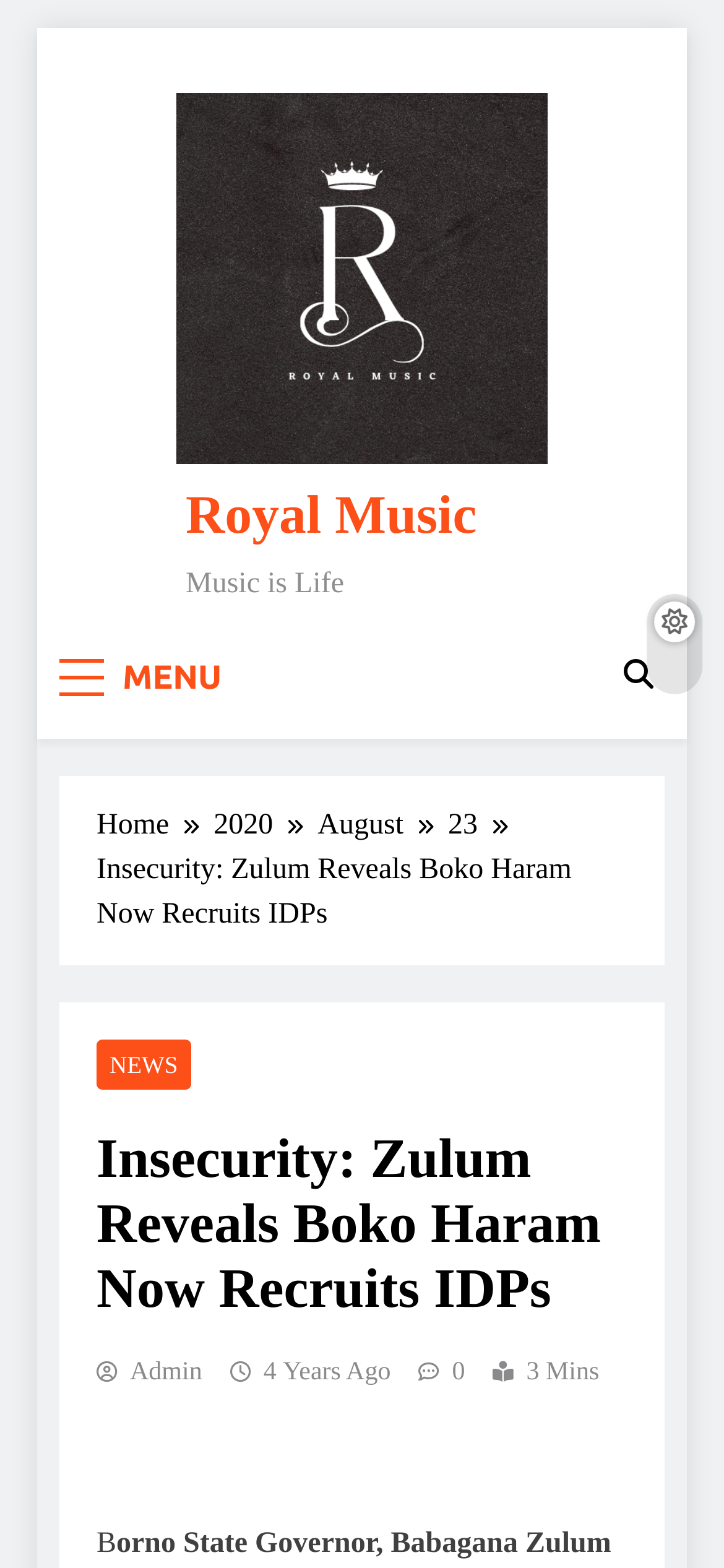What is the estimated reading time of the article?
Using the information from the image, answer the question thoroughly.

I found the estimated reading time of the article by looking at the top-right corner of the webpage, where I saw a text '3 Mins', which suggests that the article can be read in approximately 3 minutes.